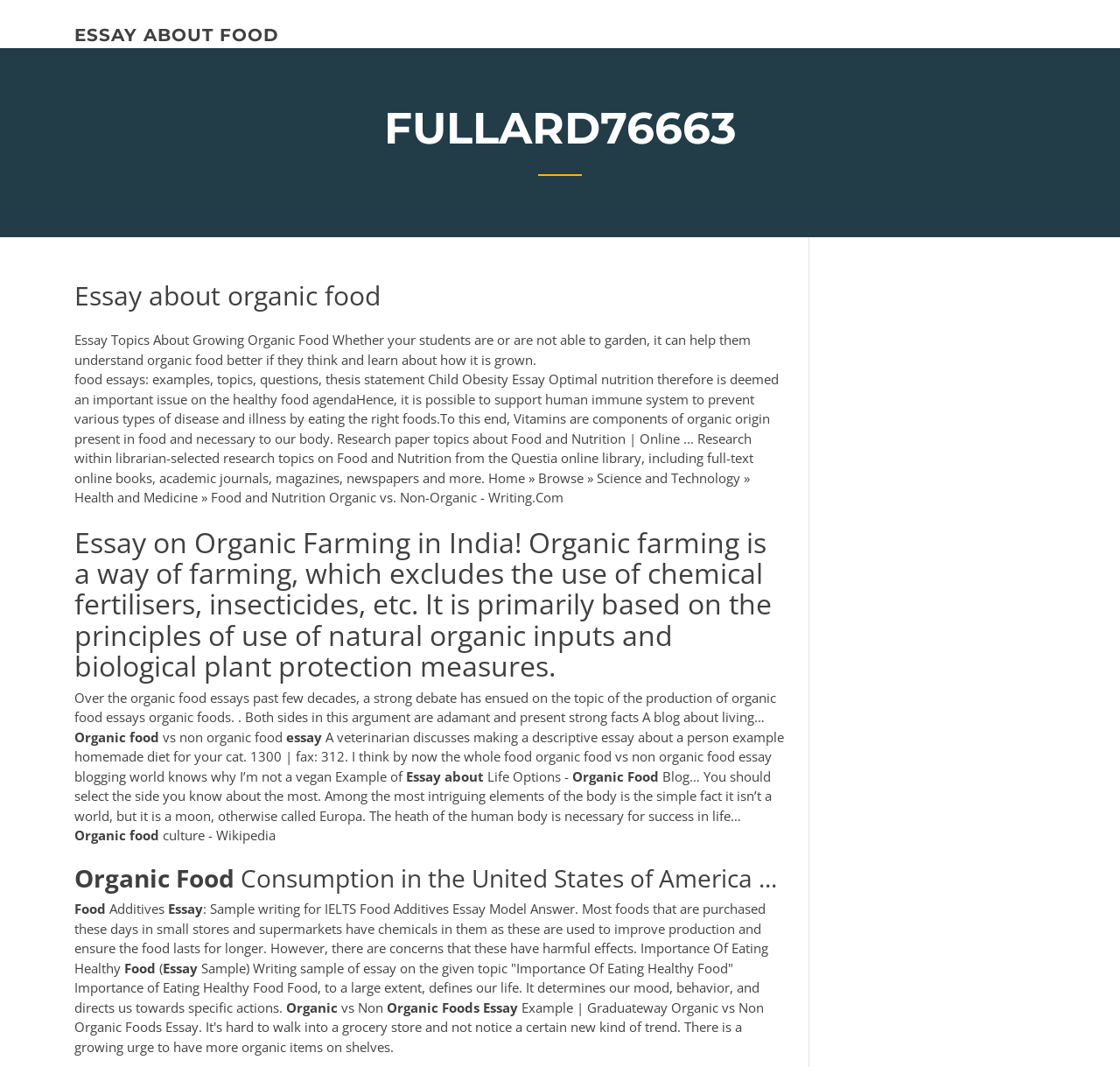Based on the image, provide a detailed and complete answer to the question: 
Is there a discussion of the benefits of organic food on the webpage?

The webpage contains text that highlights the benefits of organic food, including its ability to support human immune systems and prevent diseases, suggesting that the webpage presents a positive view of organic food and its advantages.